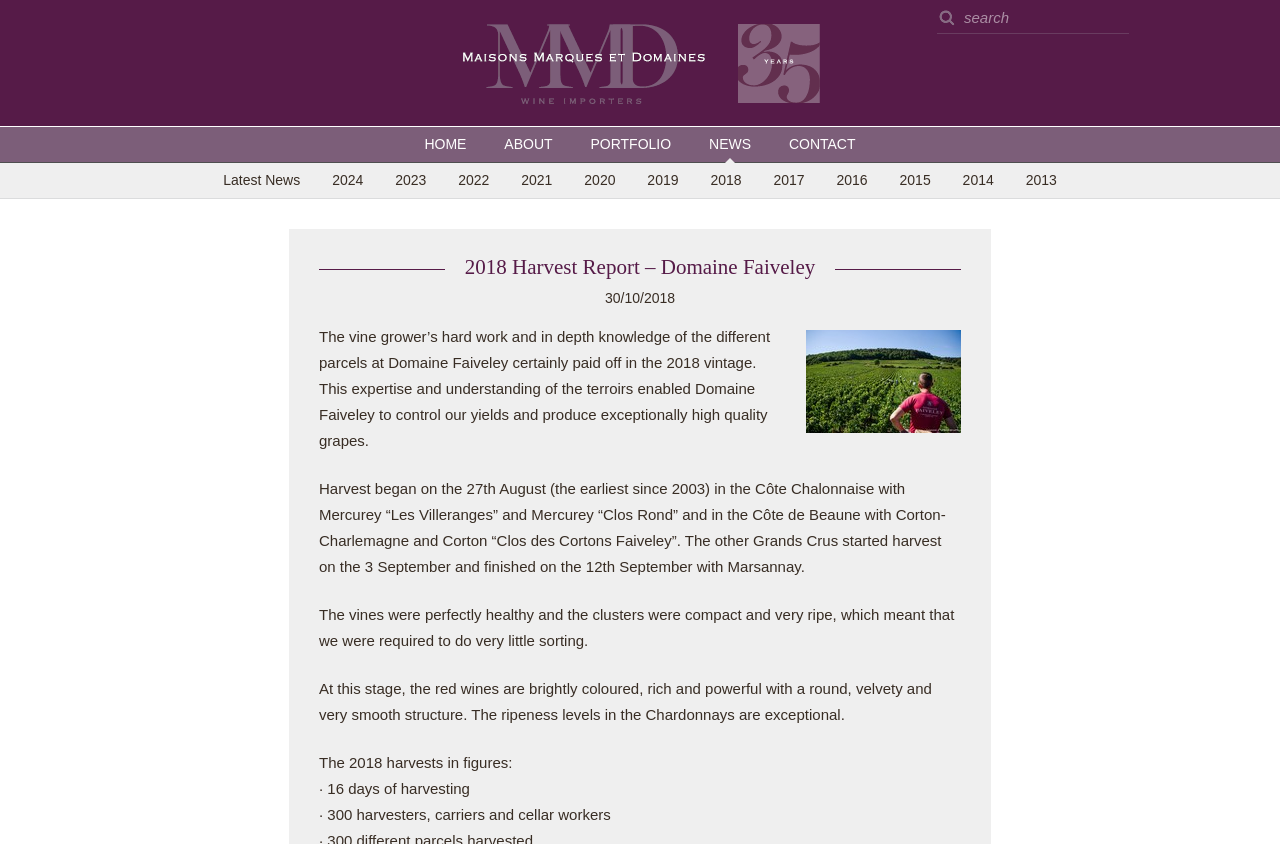Kindly determine the bounding box coordinates for the area that needs to be clicked to execute this instruction: "Read the latest news".

[0.163, 0.193, 0.245, 0.235]